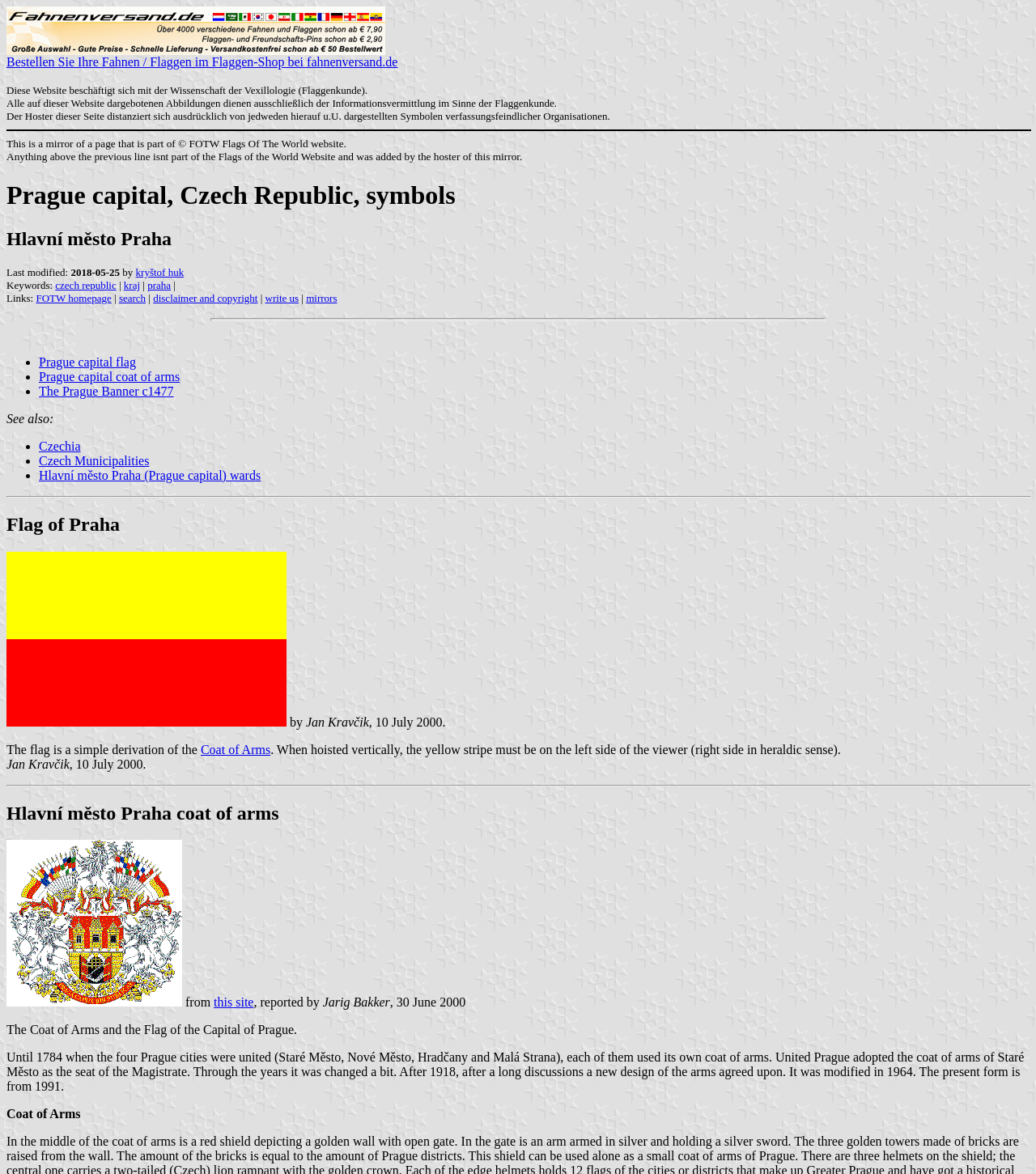Using details from the image, please answer the following question comprehensively:
What is the last modified date of this webpage?

I found the last modified date by looking at the text 'Last modified:' and the corresponding date '2018-05-25' which is located below the heading 'Prague capital, Czech Republic, symbols'.